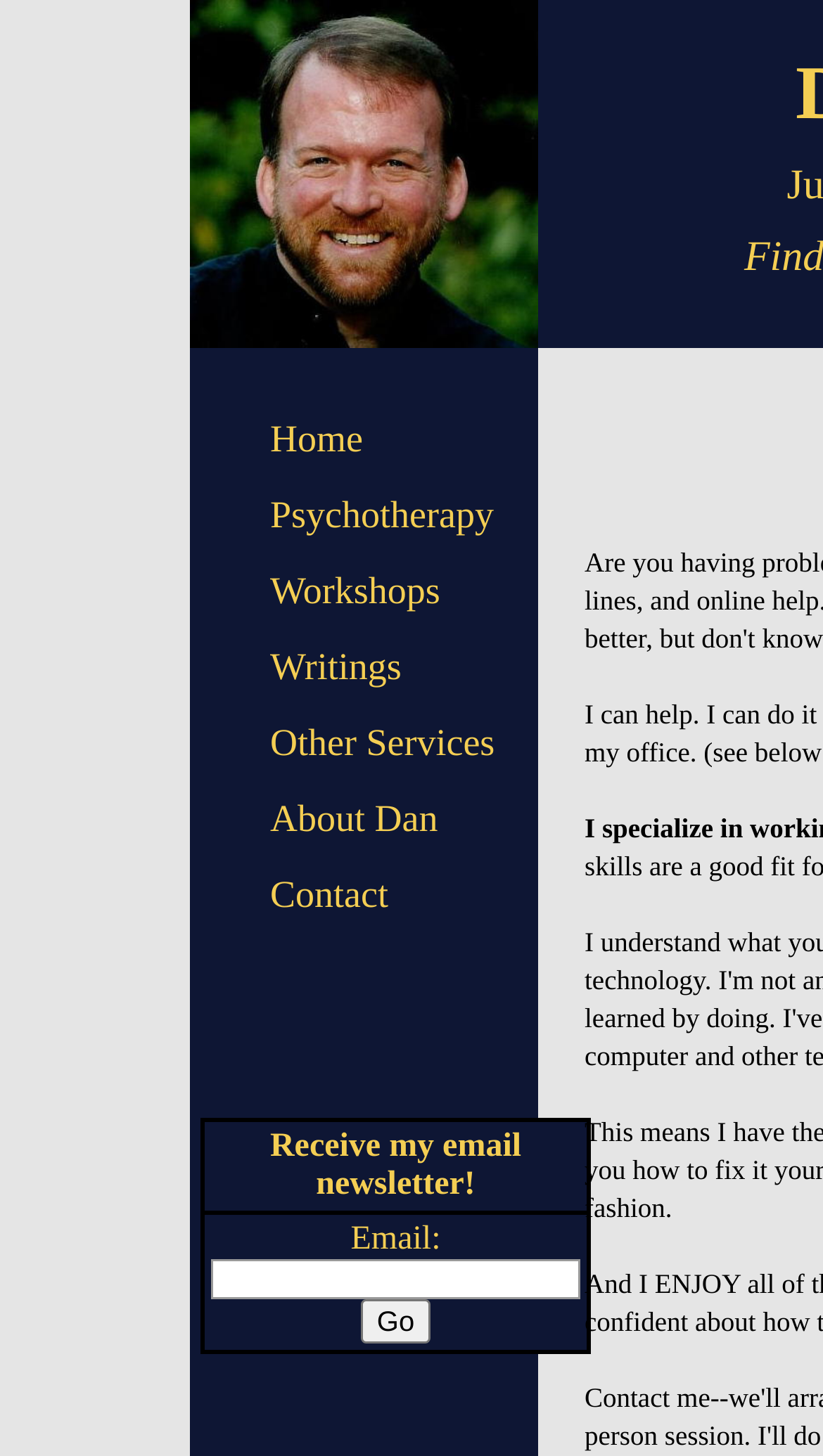Determine the bounding box coordinates for the UI element described. Format the coordinates as (top-left x, top-left y, bottom-right x, bottom-right y) and ensure all values are between 0 and 1. Element description: parent_node: Email: name="ea"

[0.256, 0.865, 0.705, 0.892]